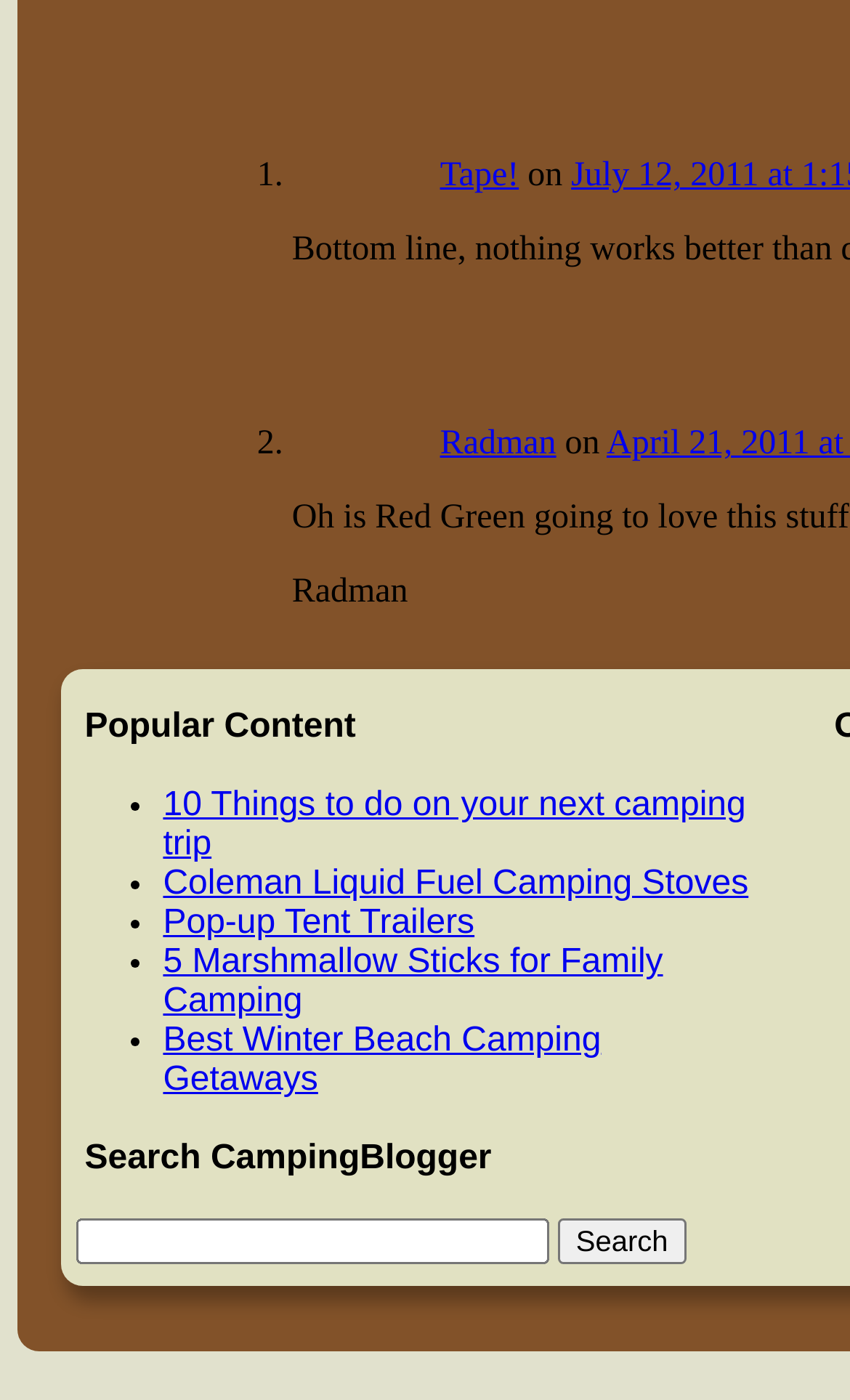Locate the bounding box coordinates of the clickable area needed to fulfill the instruction: "Search for camping content".

[0.089, 0.871, 0.646, 0.904]